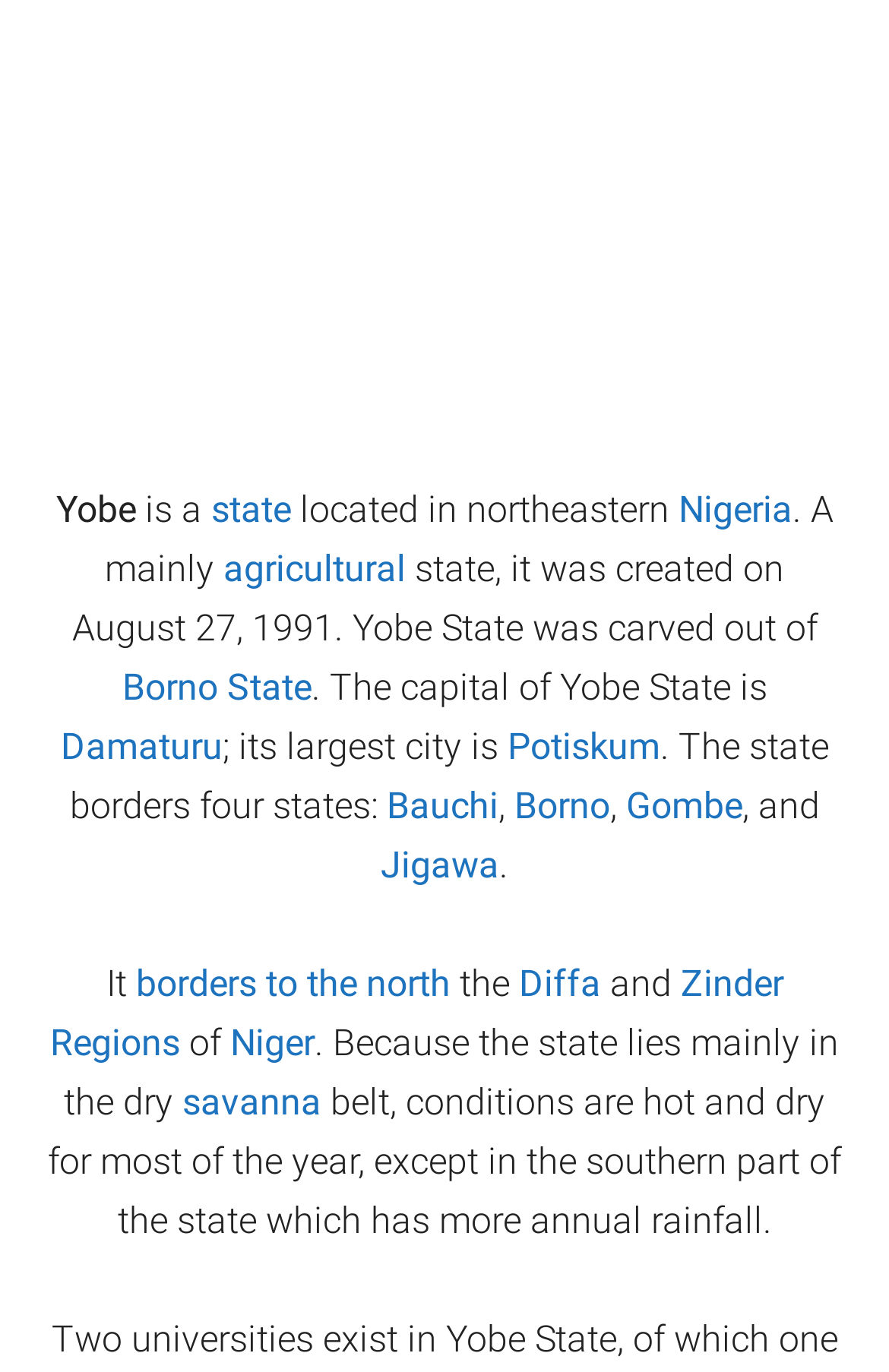Can you show the bounding box coordinates of the region to click on to complete the task described in the instruction: "explore Damaturu"?

[0.068, 0.528, 0.25, 0.56]